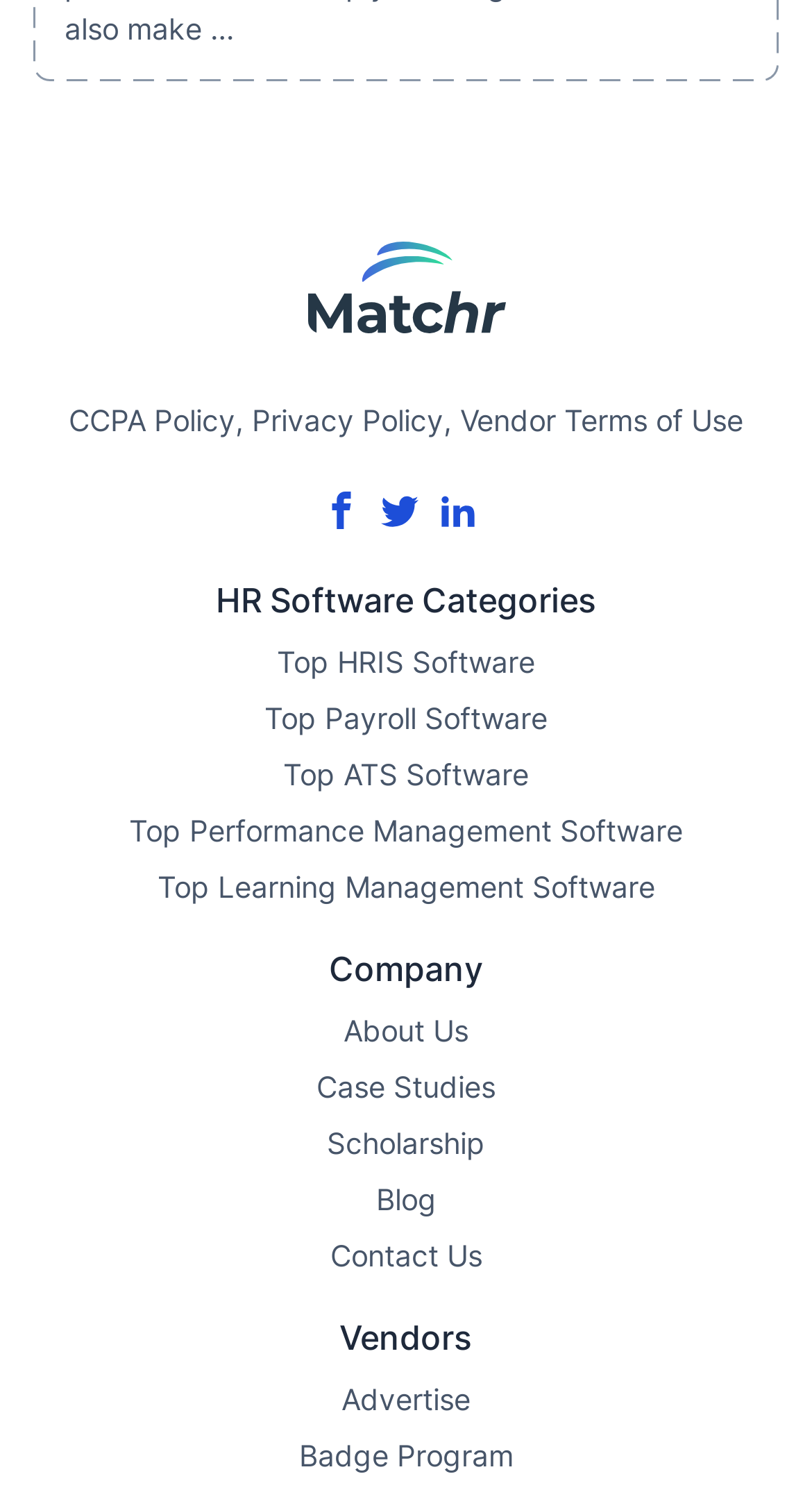What are the categories of HR software listed on the webpage?
Using the information from the image, answer the question thoroughly.

The categories of HR software listed on the webpage are HRIS, Payroll, ATS, Performance Management, and Learning Management, which are represented by link elements with bounding box coordinates of [0.341, 0.432, 0.659, 0.456], [0.326, 0.47, 0.674, 0.493], [0.349, 0.507, 0.651, 0.531], [0.159, 0.545, 0.841, 0.569], and [0.194, 0.583, 0.806, 0.607] respectively.